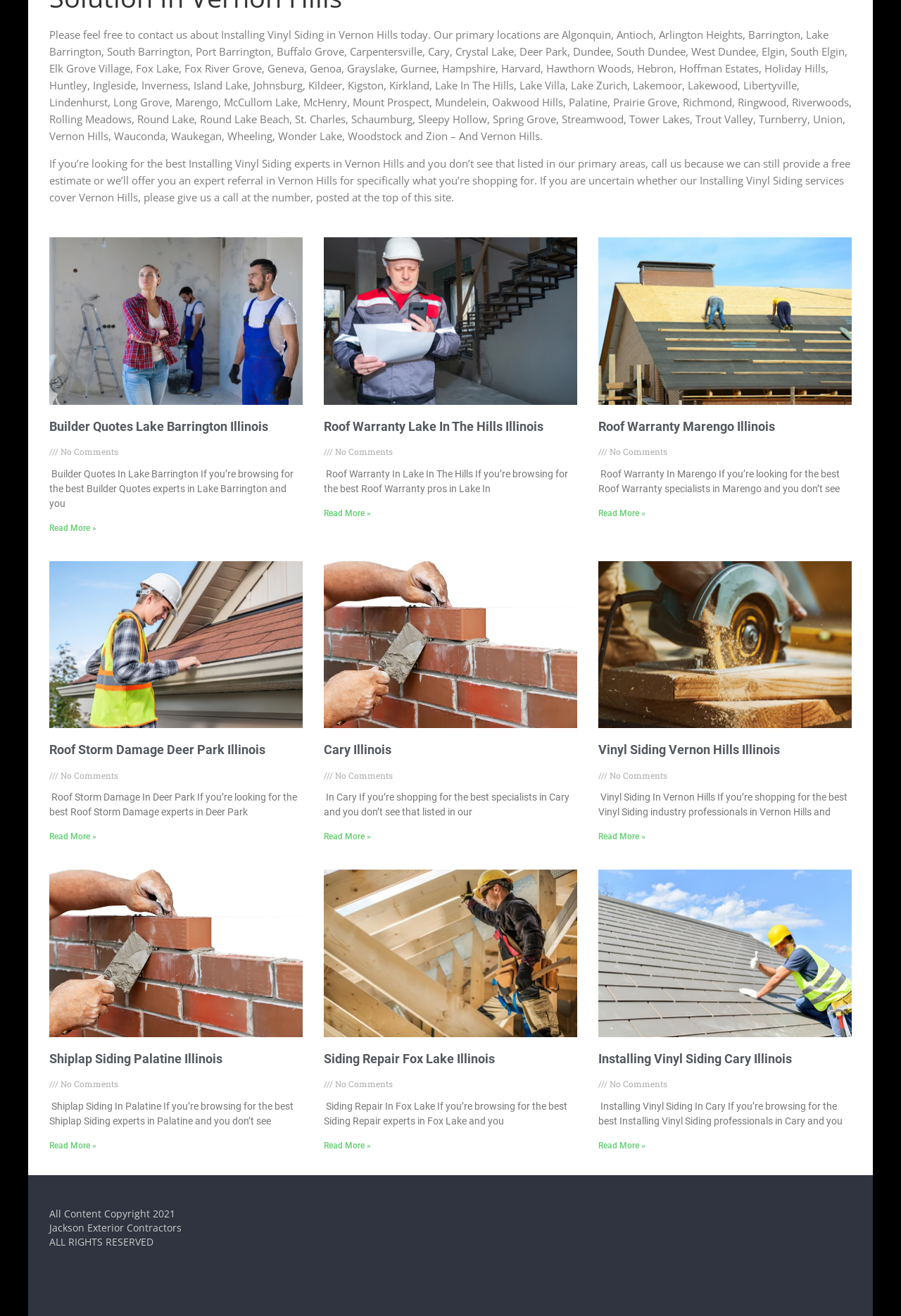Give a one-word or one-phrase response to the question: 
How many articles are on this webpage?

9